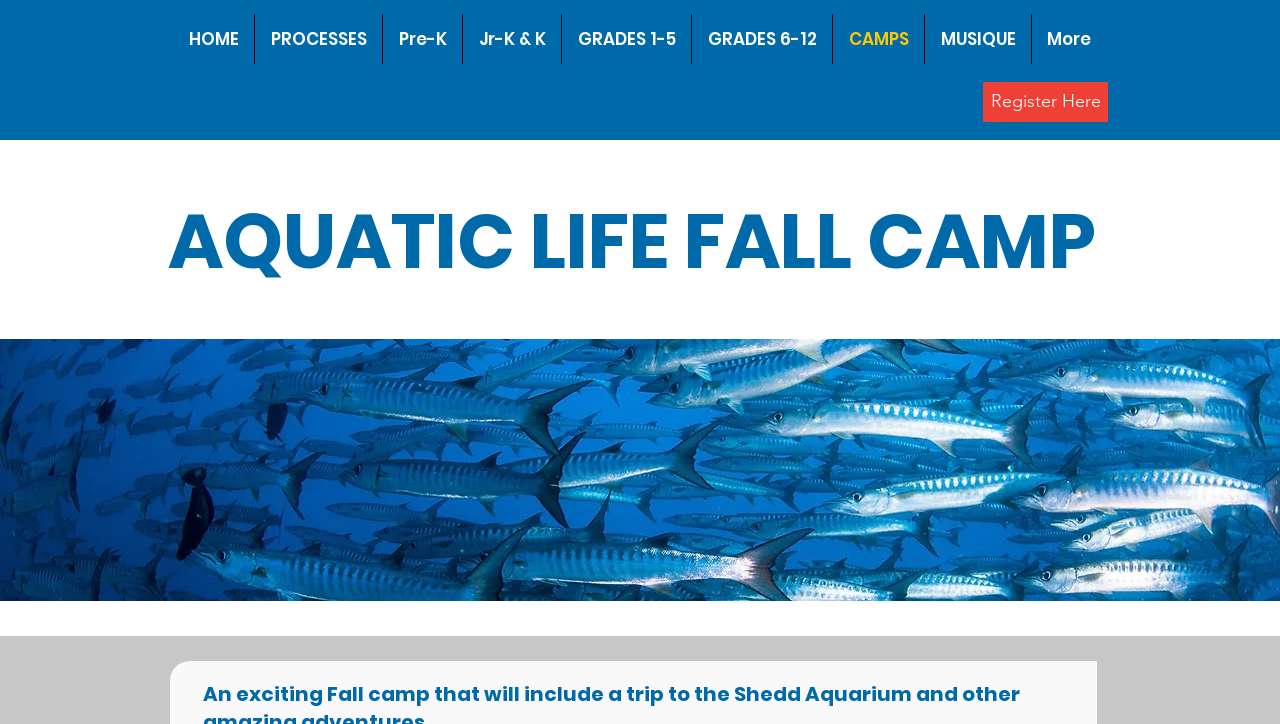Please provide a one-word or phrase answer to the question: 
What is the first navigation link?

HOME